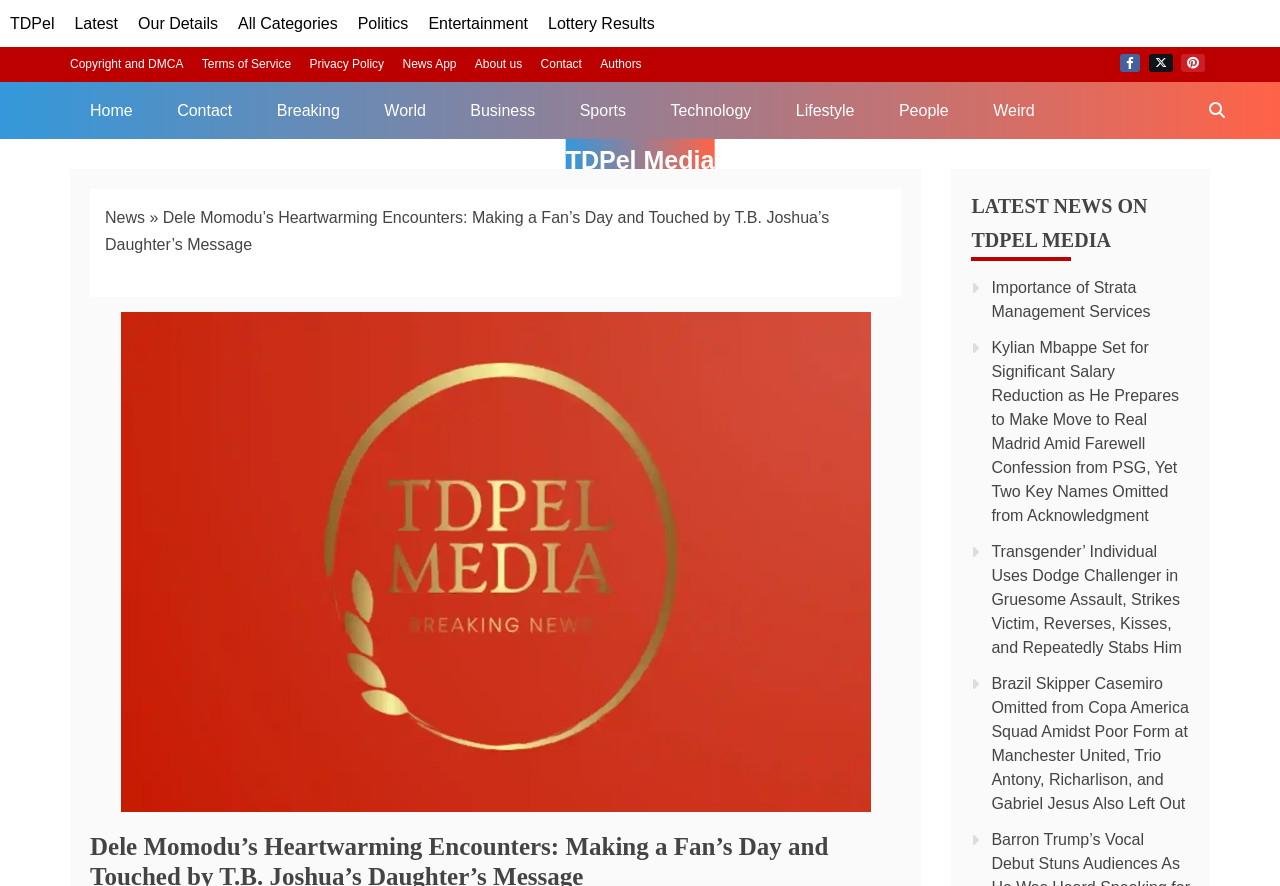Give a short answer using one word or phrase for the question:
How many social media links are available?

3